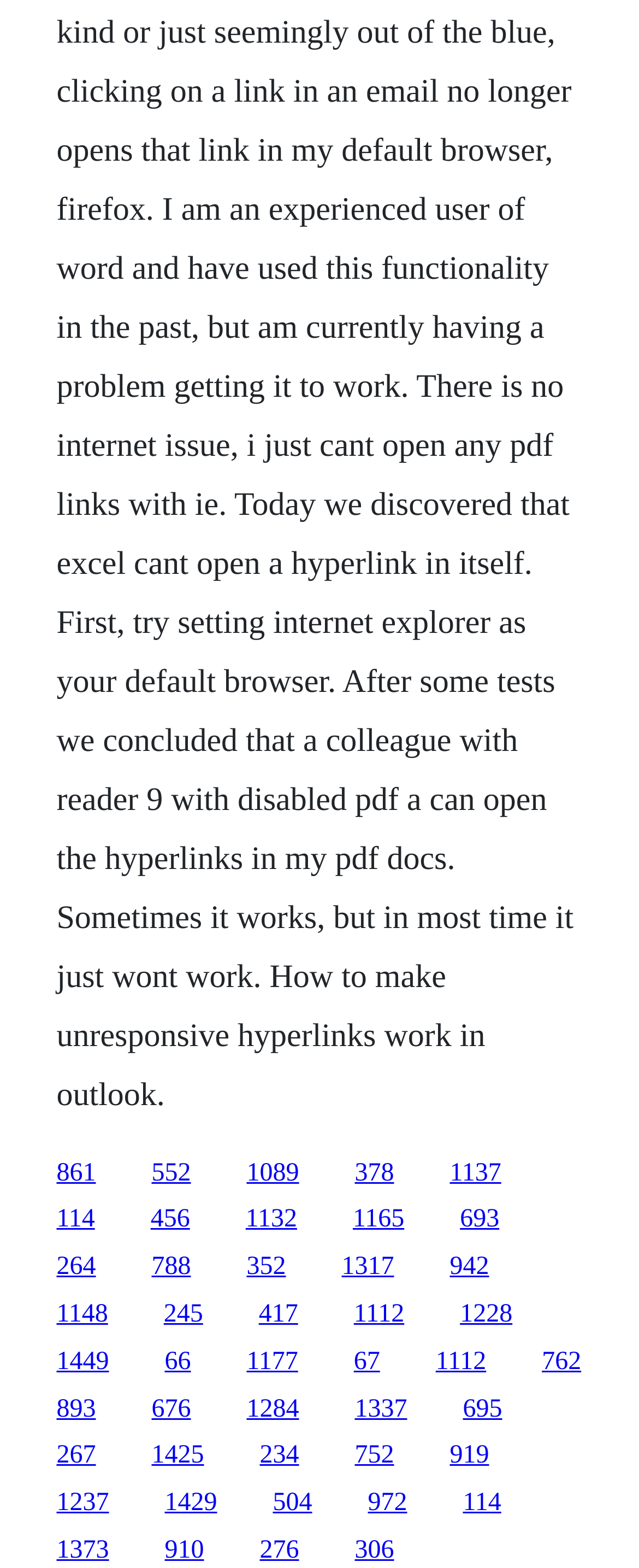Please identify the bounding box coordinates of the element I need to click to follow this instruction: "access the twenty-first link".

[0.088, 0.95, 0.171, 0.967]